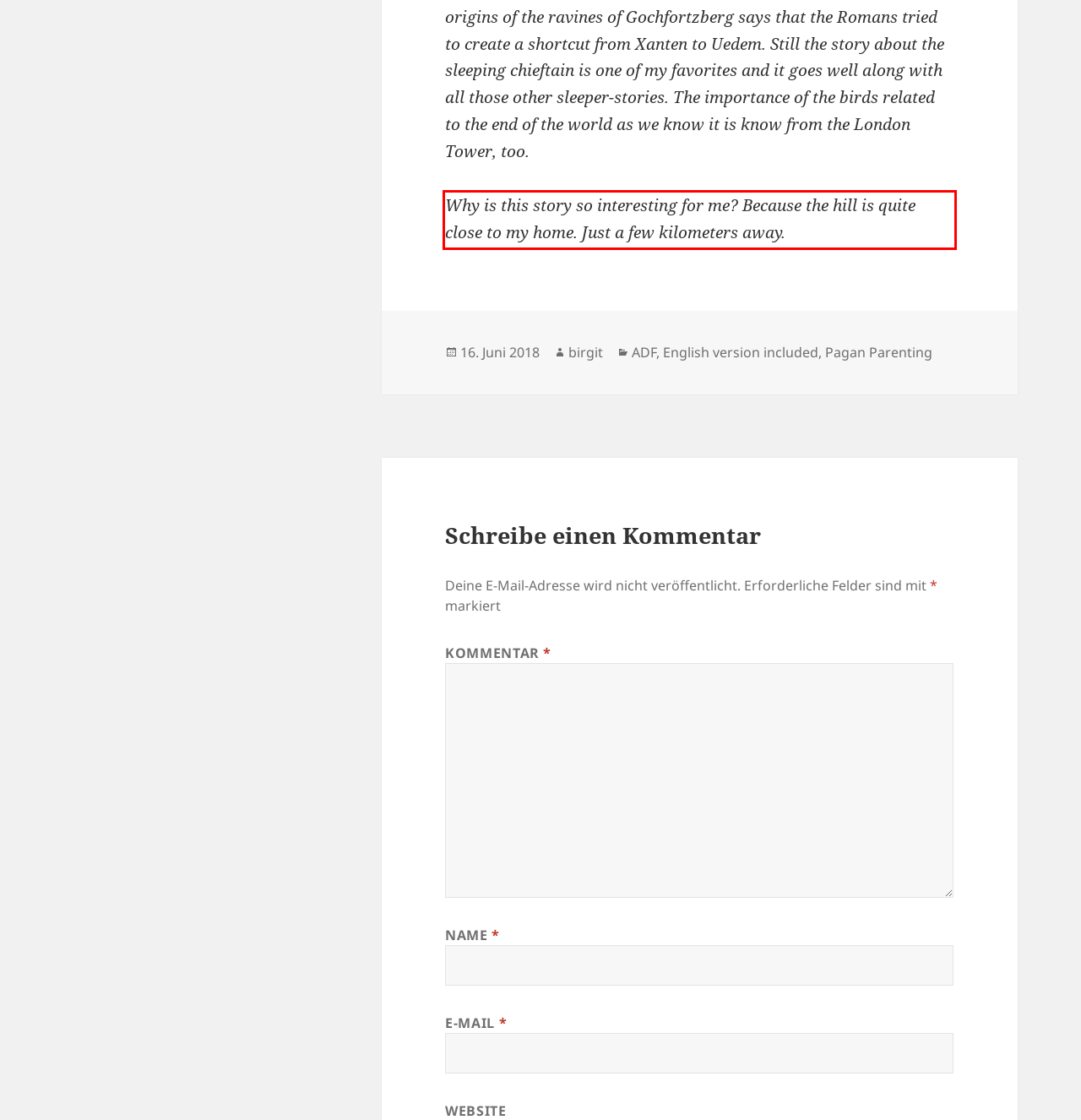Look at the provided screenshot of the webpage and perform OCR on the text within the red bounding box.

Why is this story so interesting for me? Because the hill is quite close to my home. Just a few kilometers away.